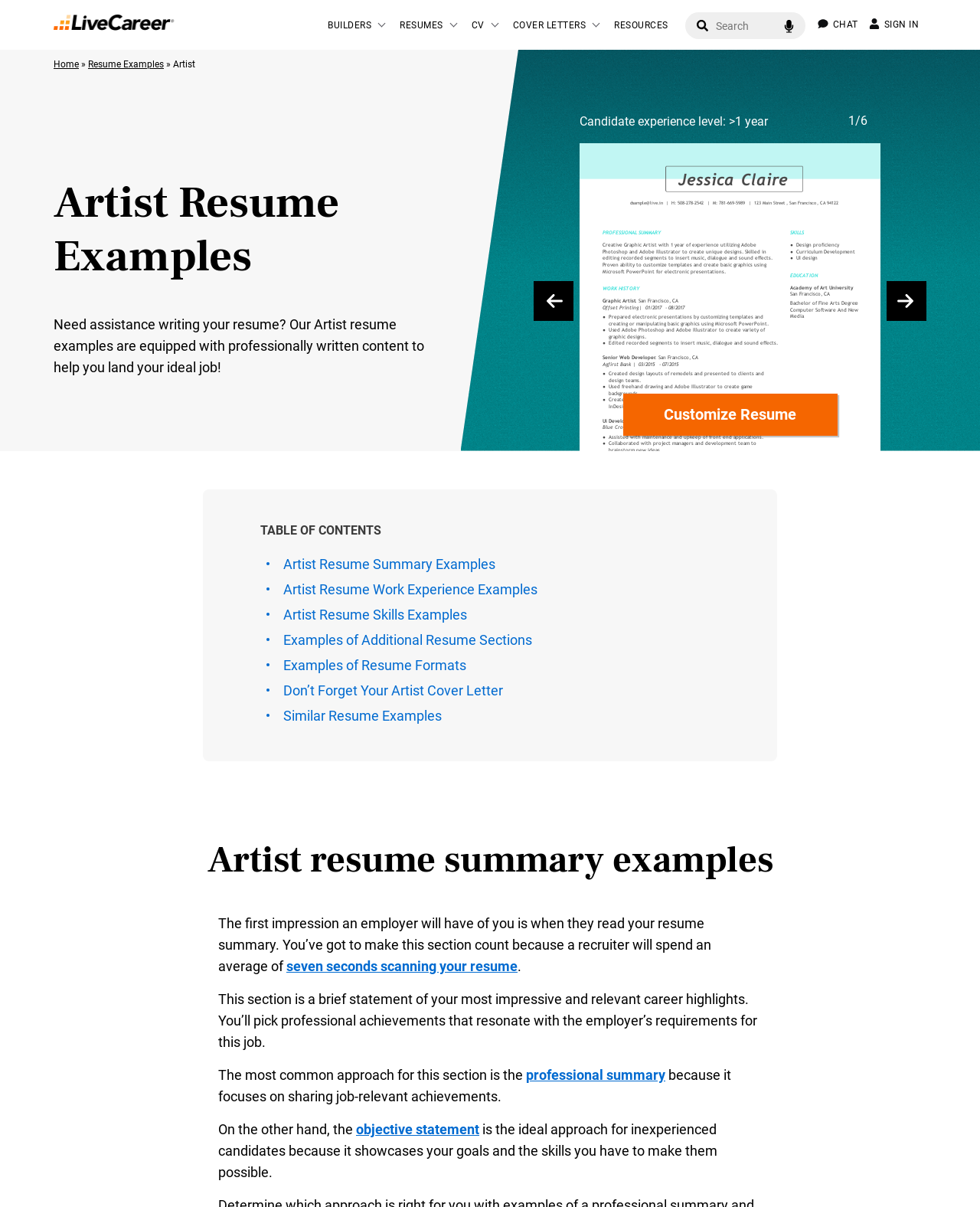Show me the bounding box coordinates of the clickable region to achieve the task as per the instruction: "Search for a resume".

[0.699, 0.01, 0.821, 0.032]